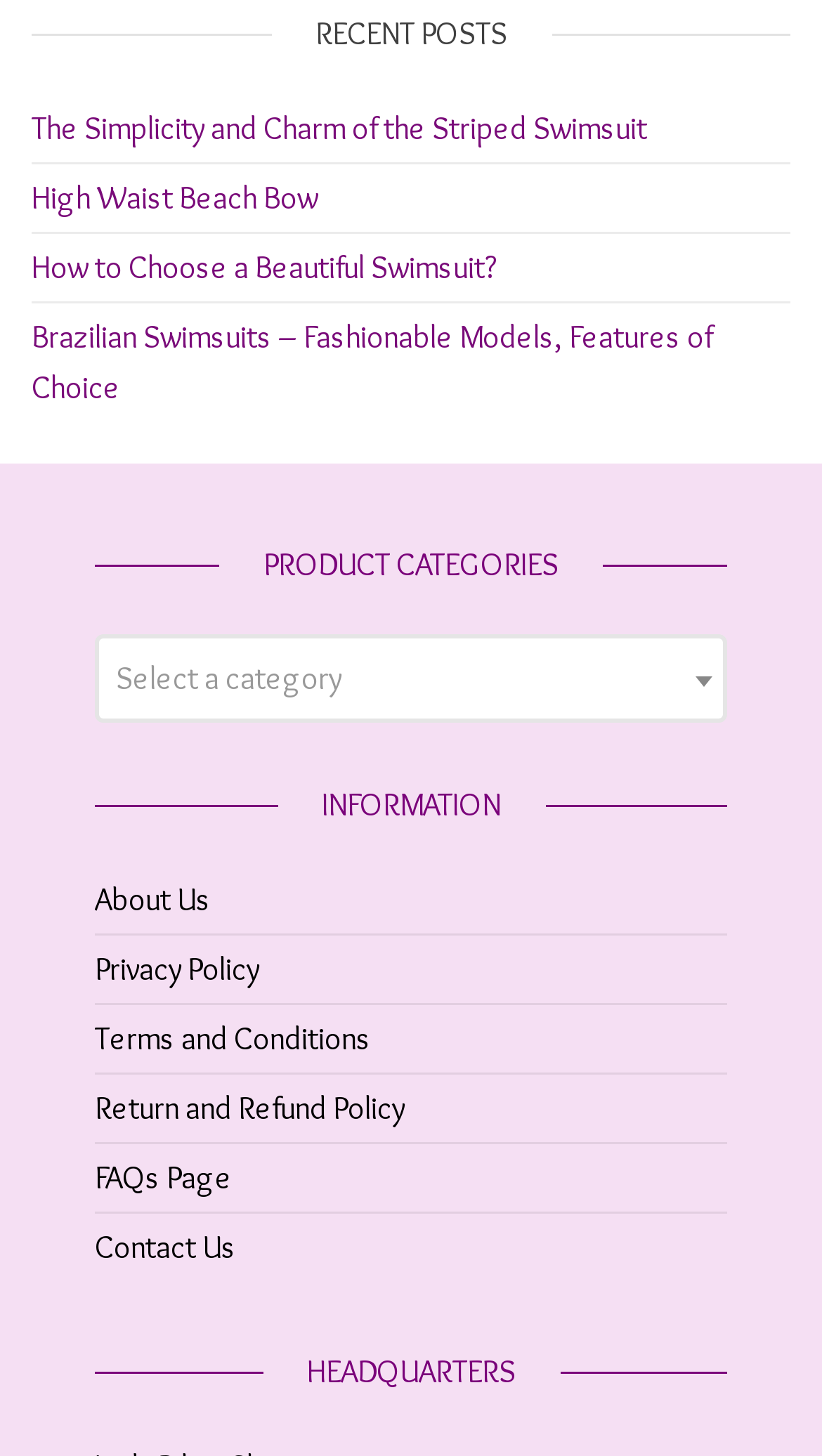Specify the bounding box coordinates (top-left x, top-left y, bottom-right x, bottom-right y) of the UI element in the screenshot that matches this description: FAQs Page

[0.115, 0.796, 0.282, 0.822]